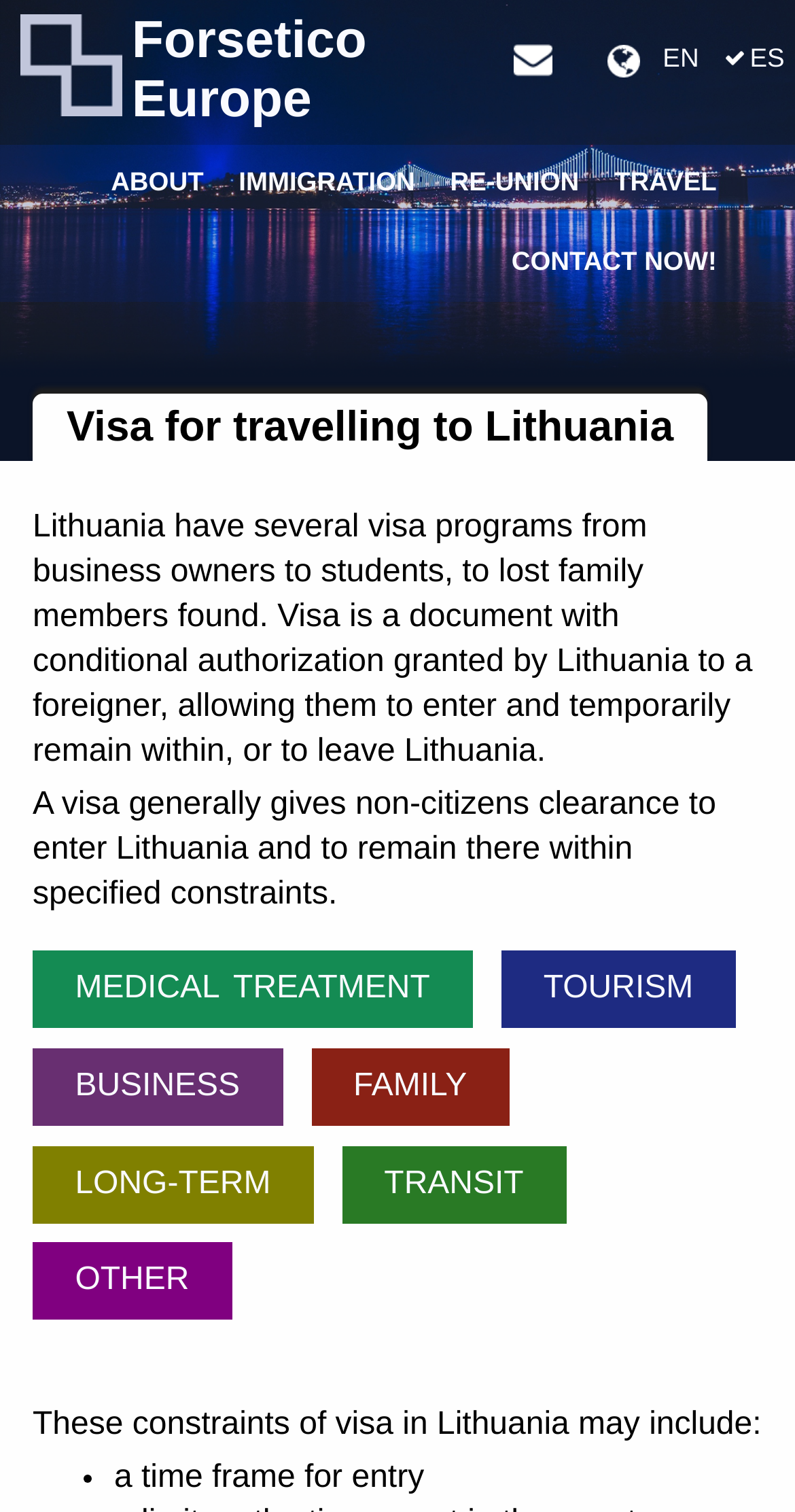Can you pinpoint the bounding box coordinates for the clickable element required for this instruction: "Click the Forsetico Europe logo"? The coordinates should be four float numbers between 0 and 1, i.e., [left, top, right, bottom].

[0.0, 0.01, 0.153, 0.077]